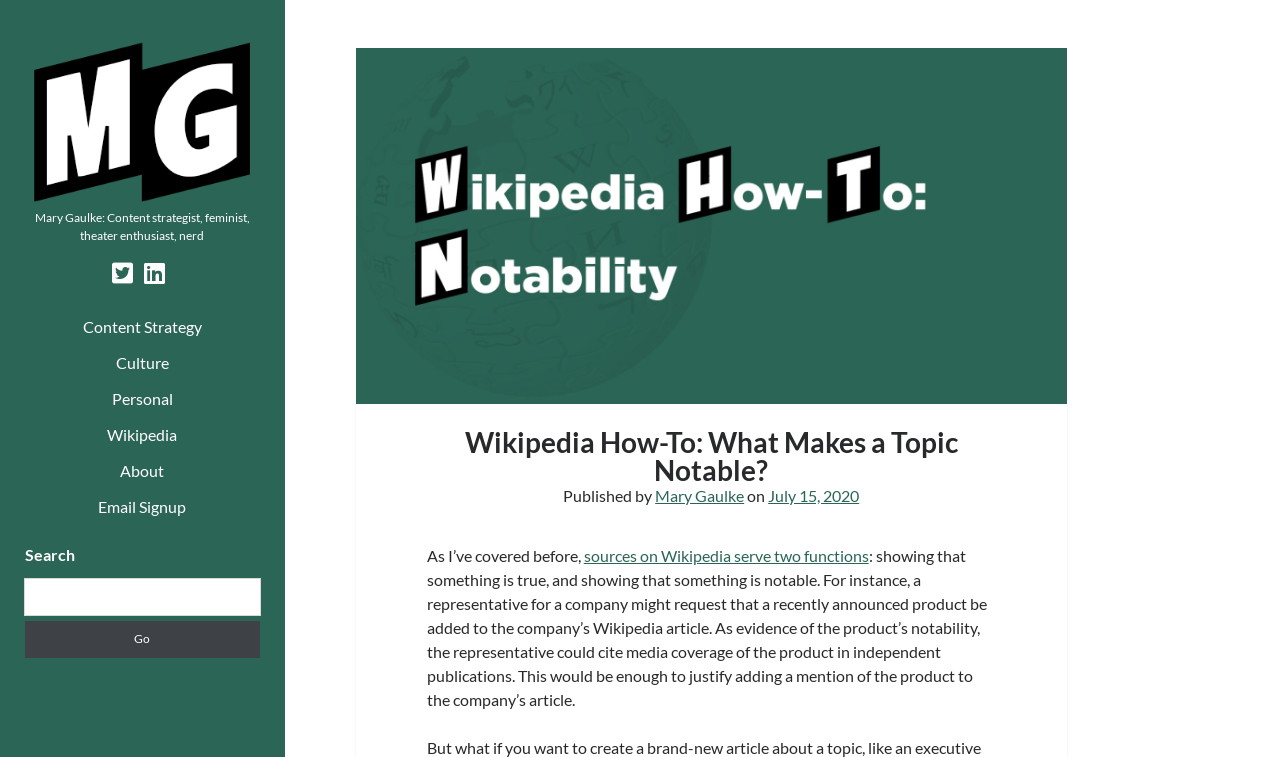Find the bounding box coordinates of the element's region that should be clicked in order to follow the given instruction: "contact the farm". The coordinates should consist of four float numbers between 0 and 1, i.e., [left, top, right, bottom].

None